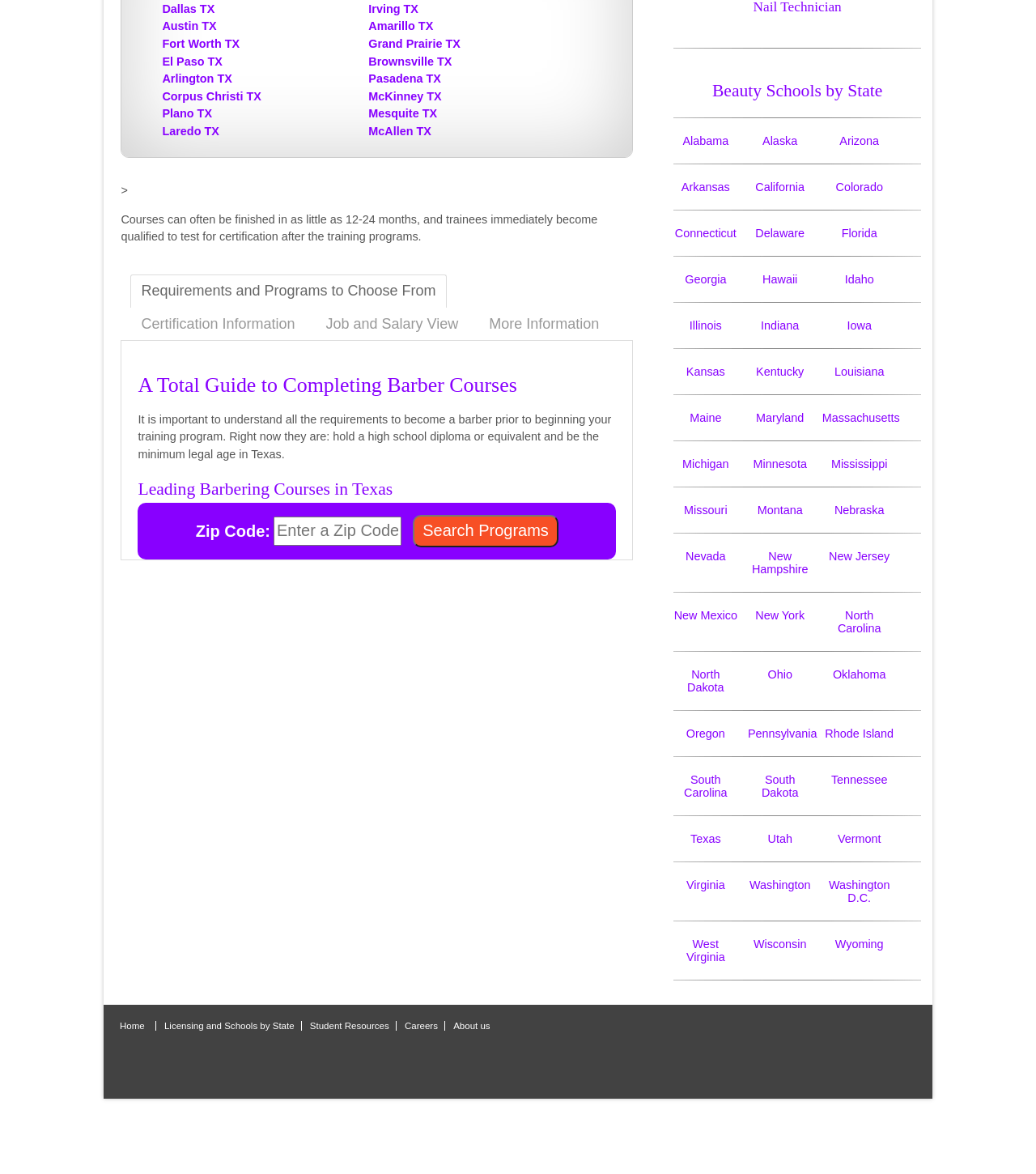Mark the bounding box of the element that matches the following description: "Corpus Christi TX".

[0.157, 0.076, 0.252, 0.087]